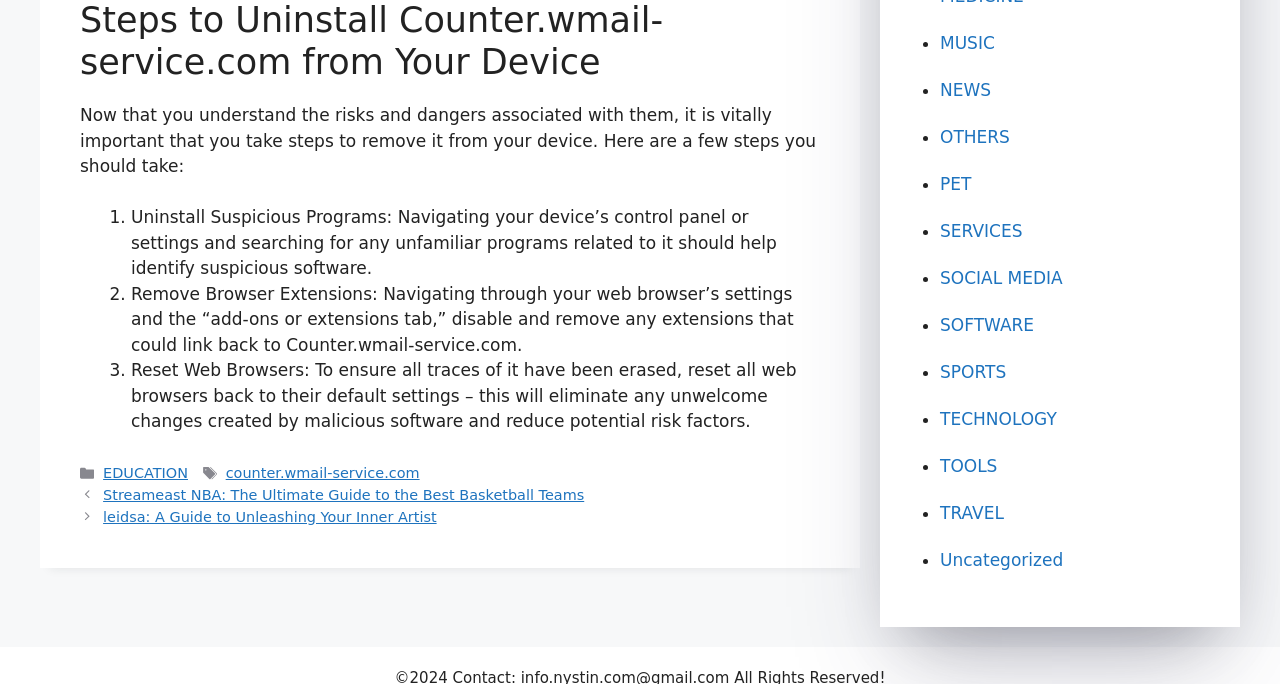Determine the bounding box coordinates of the clickable region to execute the instruction: "Navigate to the 'Posts' section". The coordinates should be four float numbers between 0 and 1, denoted as [left, top, right, bottom].

[0.062, 0.709, 0.641, 0.773]